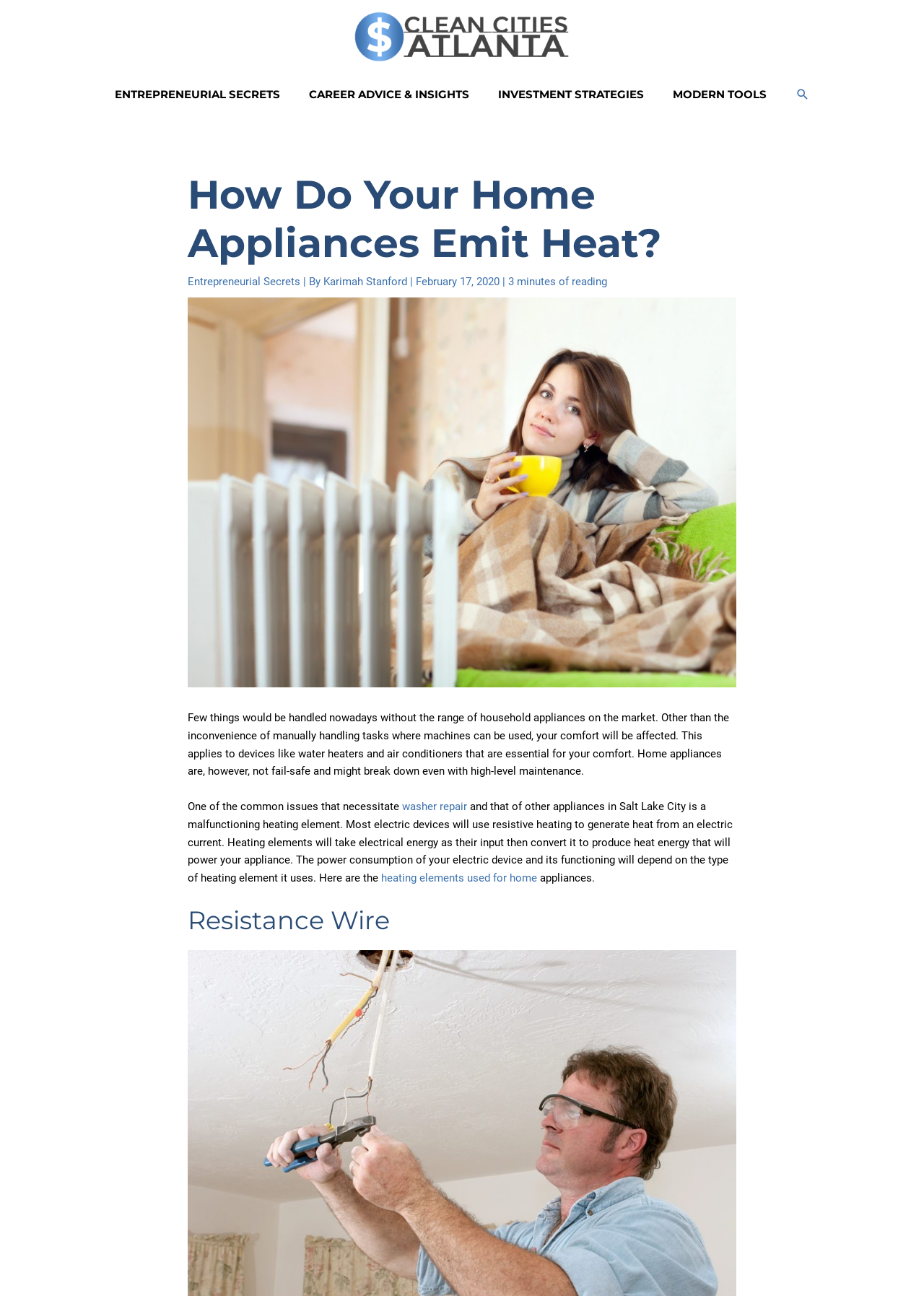Given the description Libby Pelligrini, MMS, PA-C, predict the bounding box coordinates of the UI element. Ensure the coordinates are in the format (top-left x, top-left y, bottom-right x, bottom-right y) and all values are between 0 and 1.

None